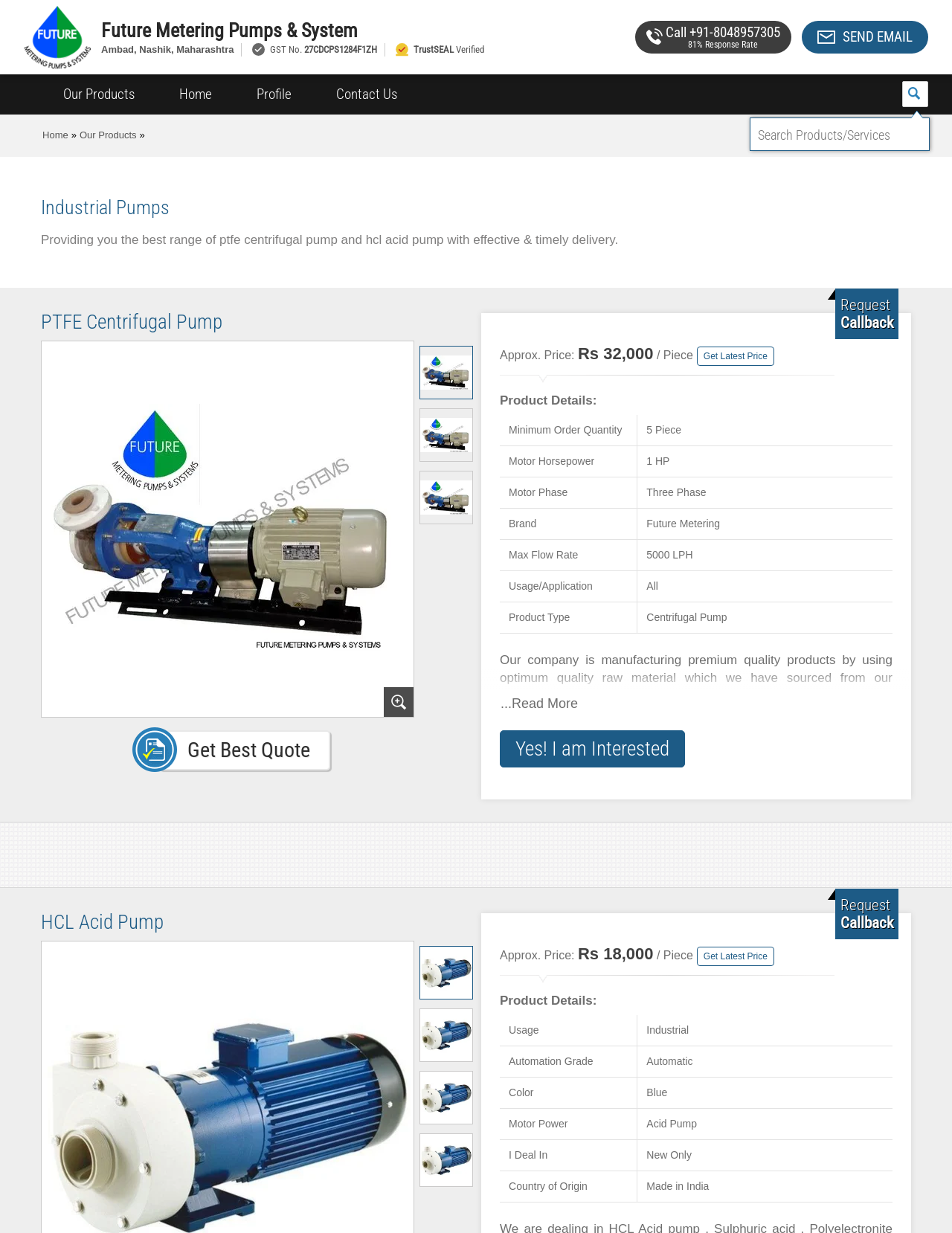What is the response rate of the company?
Could you answer the question in a detailed manner, providing as much information as possible?

The response rate can be found at the top of the webpage, where it says '81% Response Rate' next to the company's contact information.